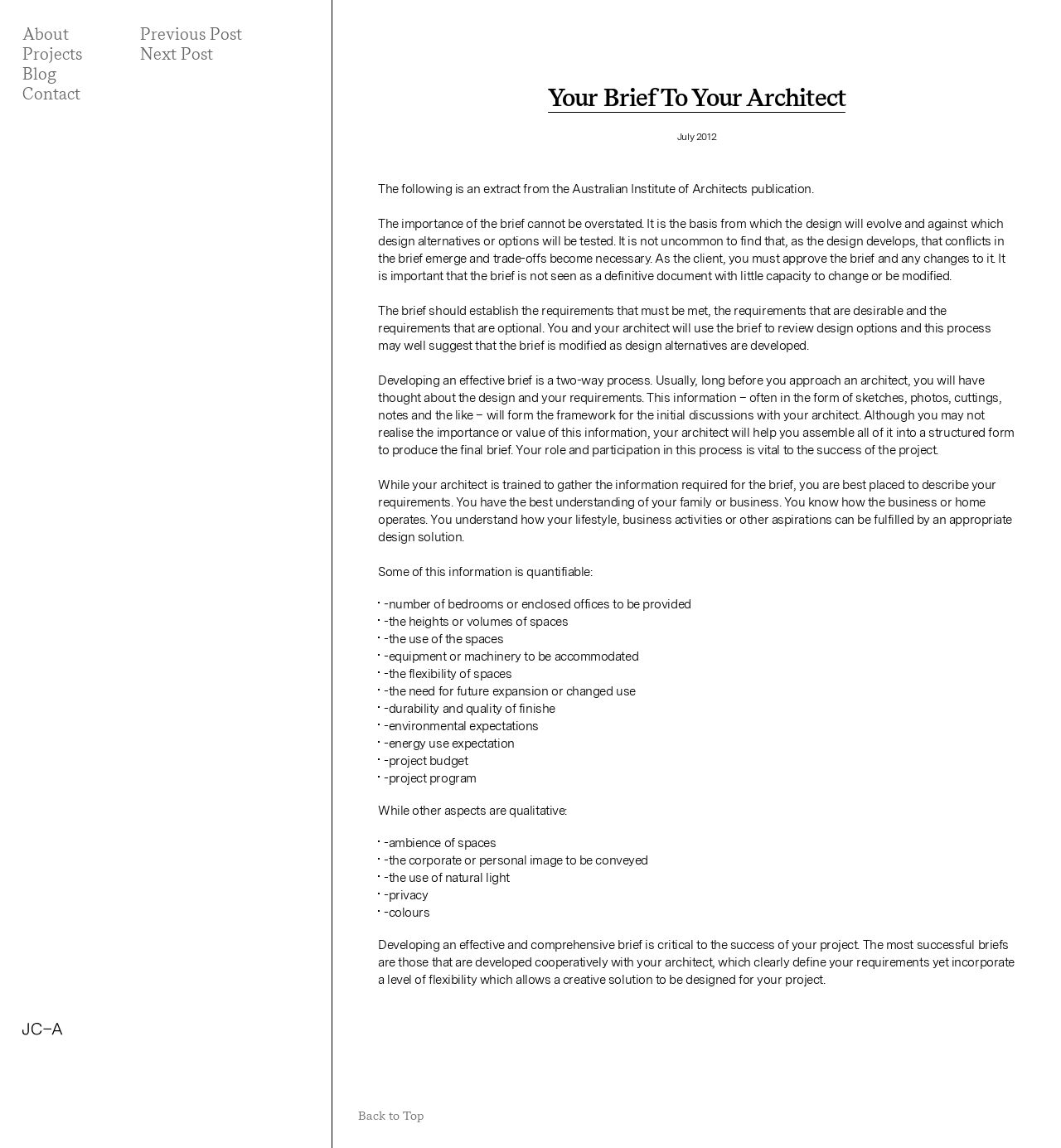Produce an extensive caption that describes everything on the webpage.

This webpage is about the importance of a brief in architecture, specifically in working with an architect. At the top of the page, there are four navigation links: "About", "Projects", "Blog", and "Contact", aligned horizontally. Below these links, there are two more links, "Previous Post" and "Next Post", positioned side by side. 

On the left side of the page, there is a logo of "Jane Cameron Architects" with a link to the website, accompanied by another image link. 

The main content of the page is an article with a heading "Your Brief To Your Architect" at the top. Below the heading, there is a publication date "July 2012". The article discusses the significance of a brief in the design process, emphasizing that it is the basis from which the design will evolve. The brief should establish the requirements that must be met, the requirements that are desirable, and the requirements that are optional. 

The article is divided into several paragraphs, with the first few paragraphs explaining the importance of the brief and the role of the client and architect in developing it. The subsequent paragraphs provide more details on what the brief should cover, including quantifiable and qualitative aspects. 

There are 14 bullet points listed, describing the quantifiable aspects, such as the number of bedrooms, heights or volumes of spaces, and equipment or machinery to be accommodated. The qualitative aspects mentioned include ambience of spaces, corporate or personal image, use of natural light, privacy, and colors. 

The article concludes by emphasizing the importance of developing an effective and comprehensive brief cooperatively with the architect. At the bottom of the page, there is a "Back to Top" link.